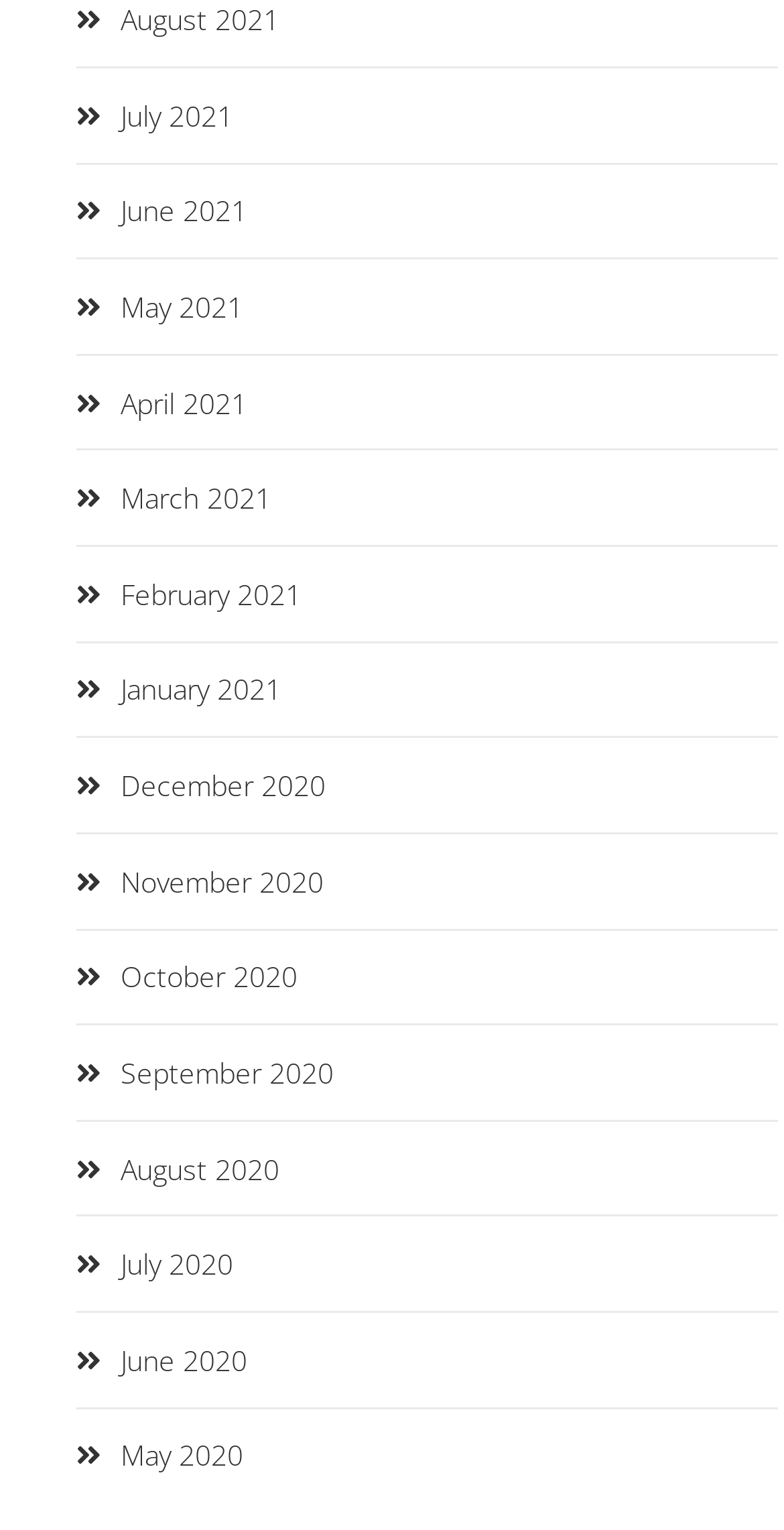Find and specify the bounding box coordinates that correspond to the clickable region for the instruction: "View November 2020".

[0.097, 0.563, 0.413, 0.588]